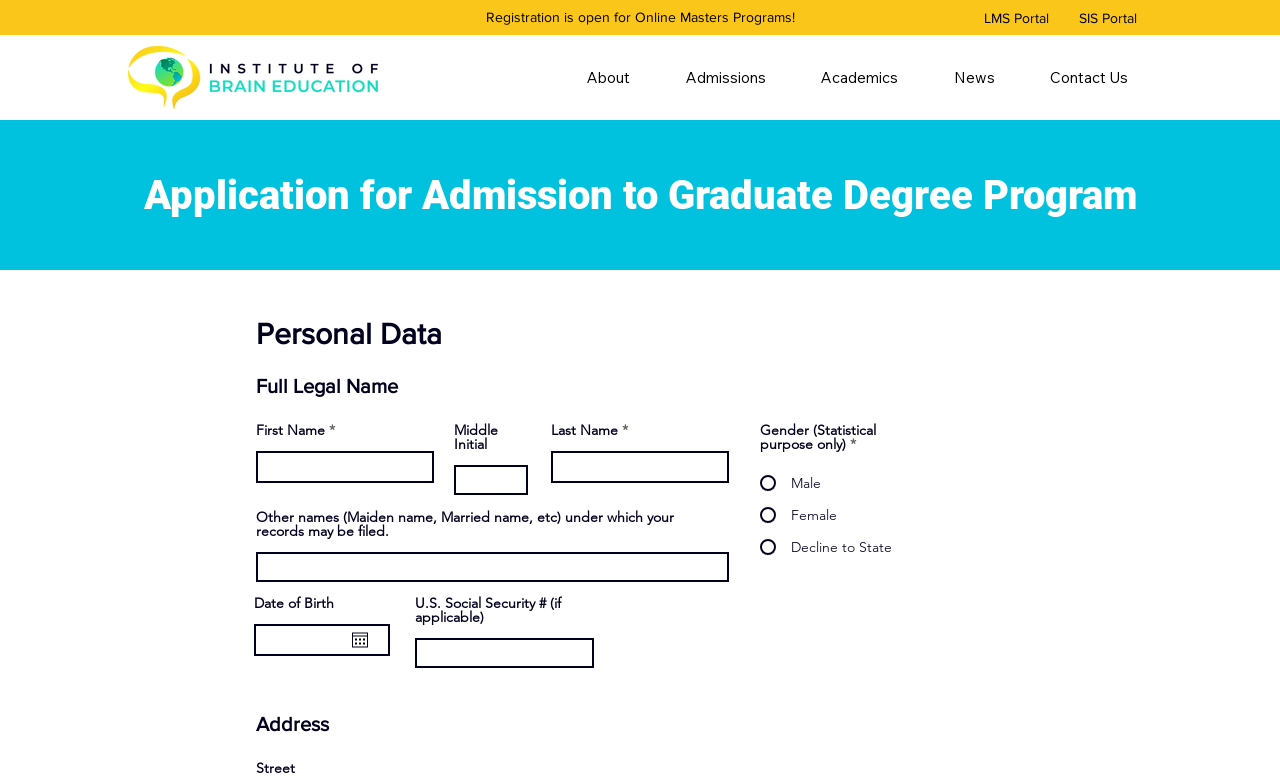What is the current registration status for Online Masters Programs?
Please respond to the question with as much detail as possible.

The webpage has a static text element that says 'Registration is open for Online Masters Programs!' which indicates that the registration is currently open.